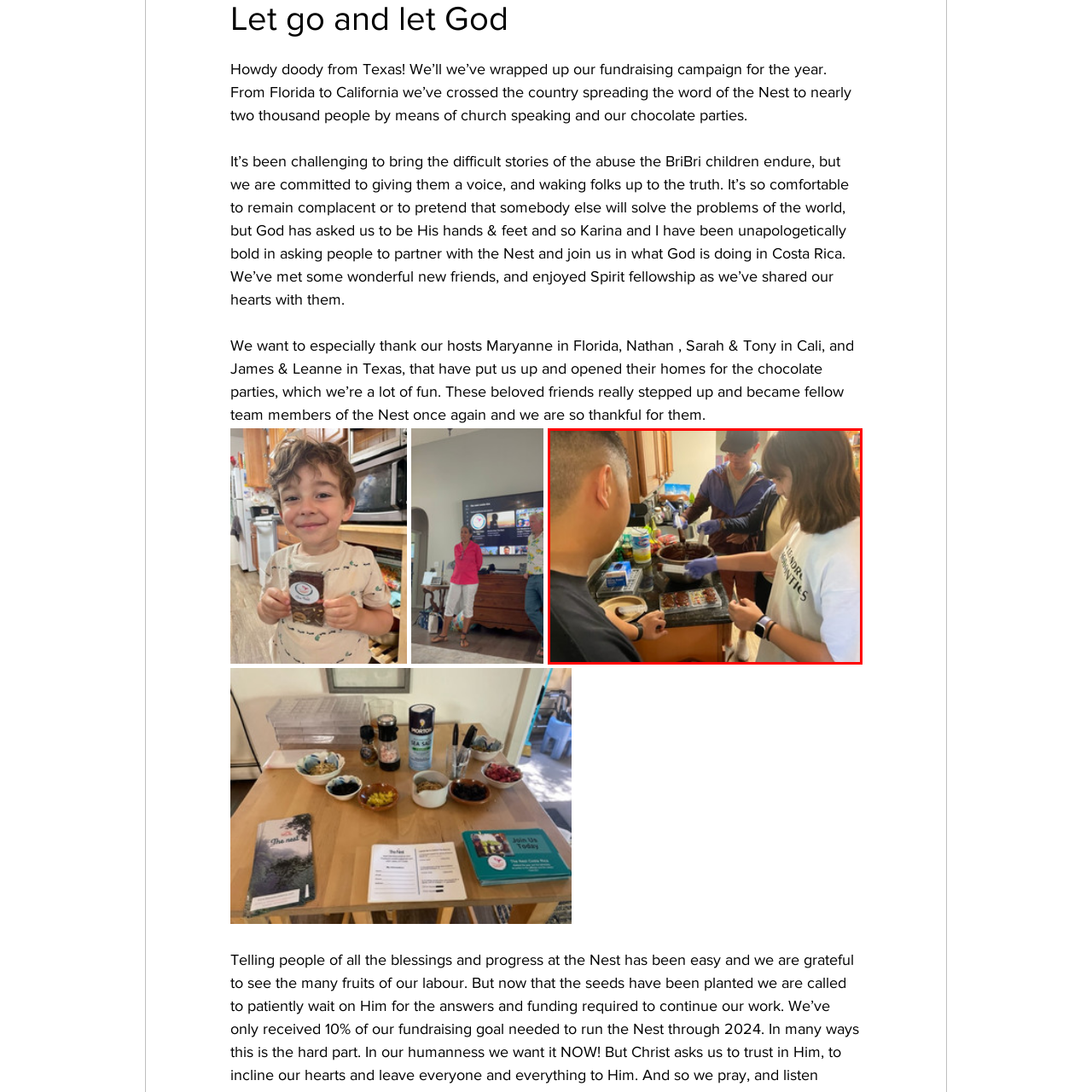Look closely at the image highlighted by the red bounding box and supply a detailed explanation in response to the following question: What is the dominant color tone of the kitchen cabinetry?

The caption describes the kitchen cabinetry as having warm tones of wood, creating an inviting and creative space, which suggests that the dominant color tone of the cabinetry is a warm, wooden hue.